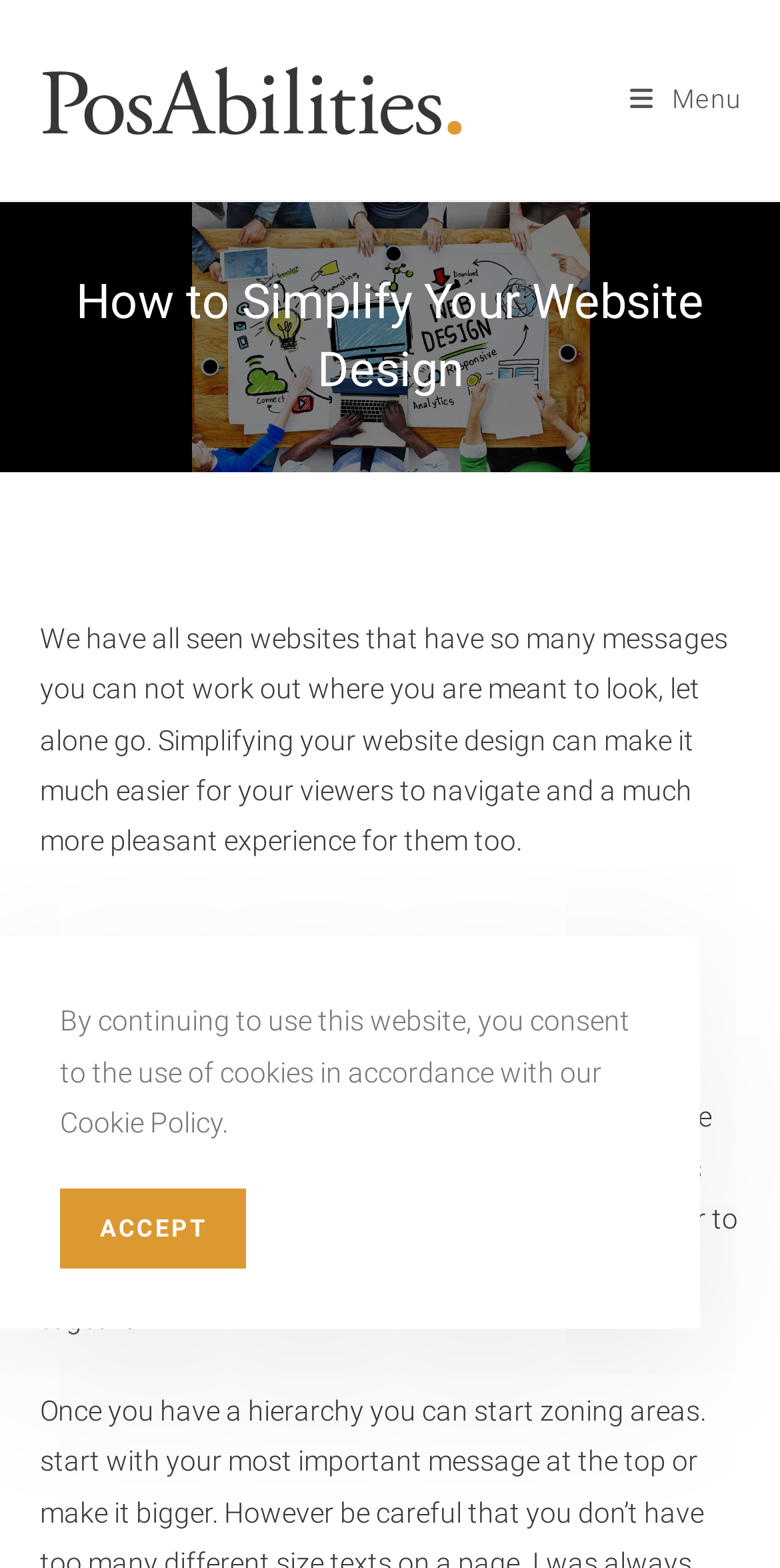What is the purpose of simplifying website design?
Look at the screenshot and provide an in-depth answer.

Simplifying website design makes it easier for viewers to navigate and provides a more pleasant experience for them, as stated in the webpage's content.